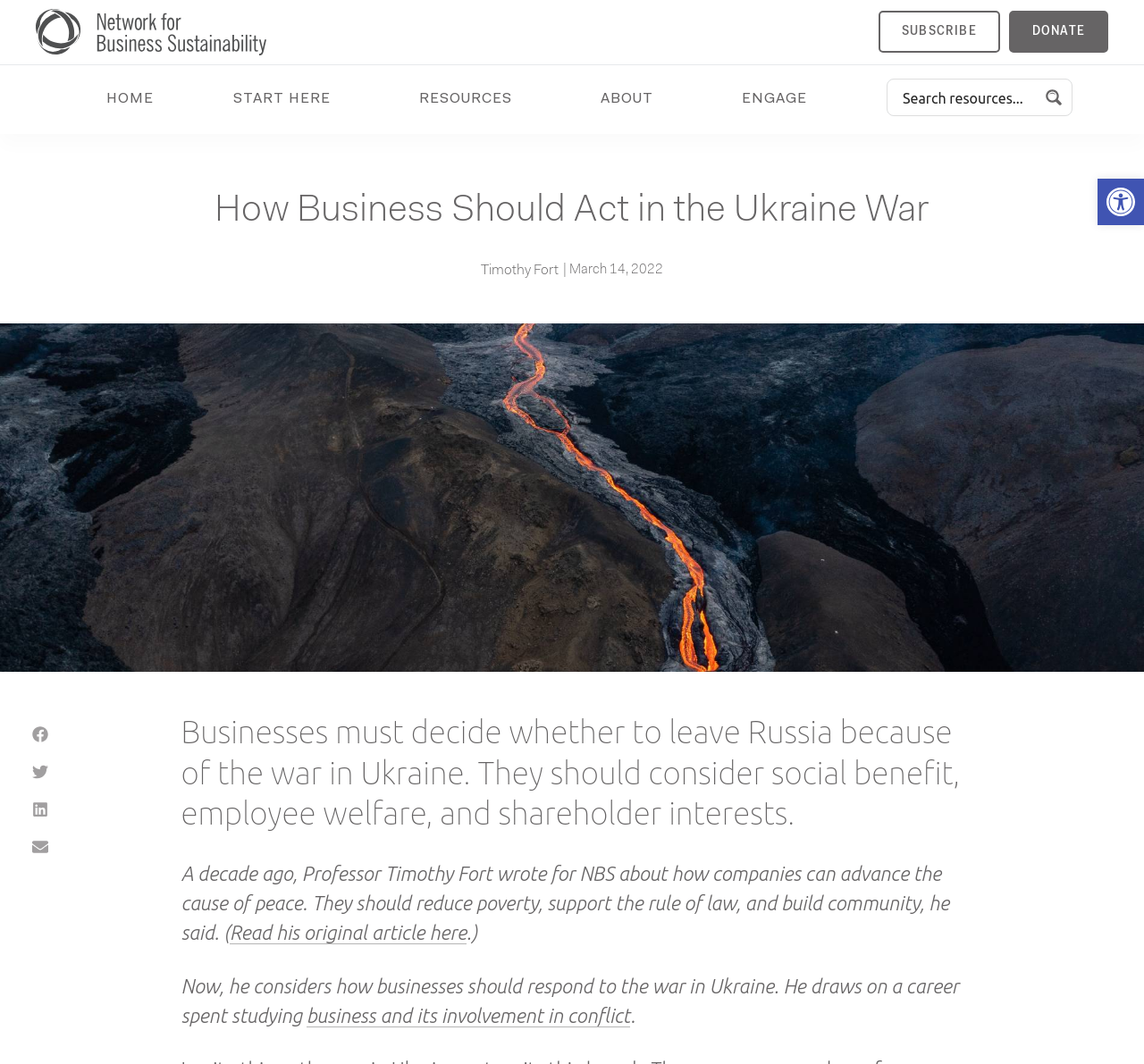Who wrote the original article about advancing the cause of peace?
Please answer using one word or phrase, based on the screenshot.

Professor Timothy Fort